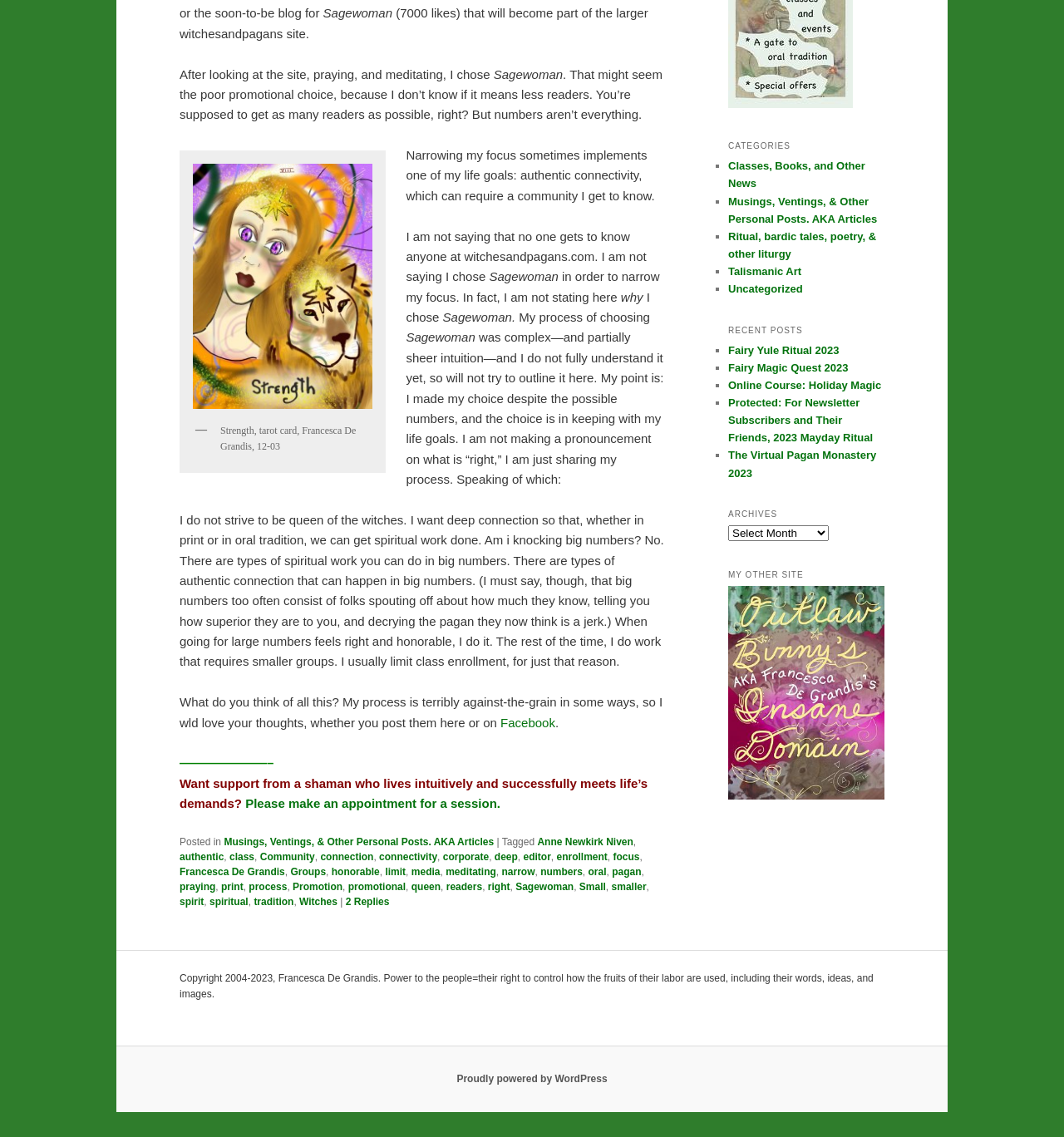Calculate the bounding box coordinates of the UI element given the description: "Witches".

[0.281, 0.788, 0.317, 0.798]